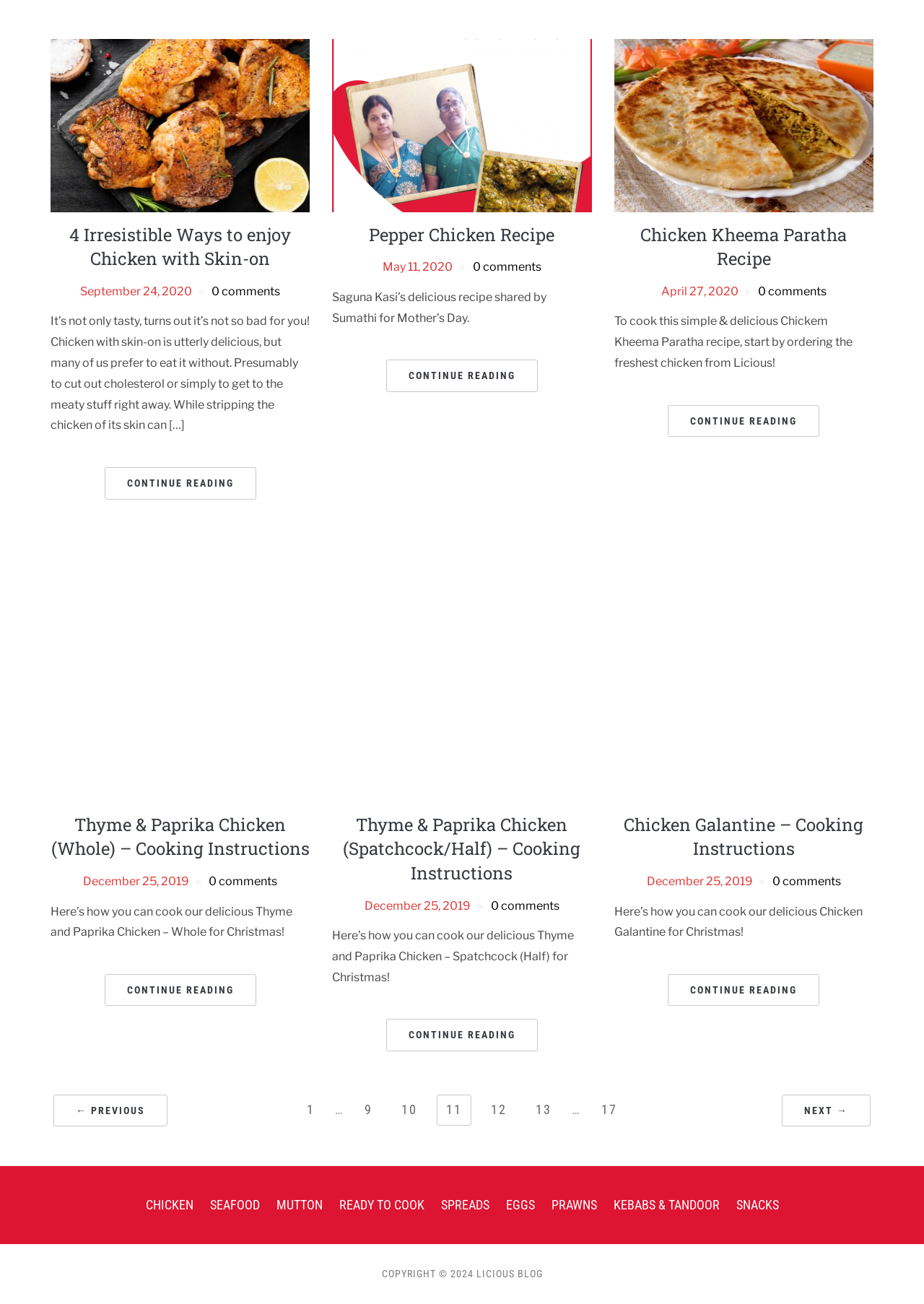What categories are available in the webpage's navigation menu?
From the screenshot, provide a brief answer in one word or phrase.

CHICKEN, SEAFOOD, MUTTON, READY TO COOK, SPREADS, EGGS, PRAWNS, KEBABS & TANDOOR